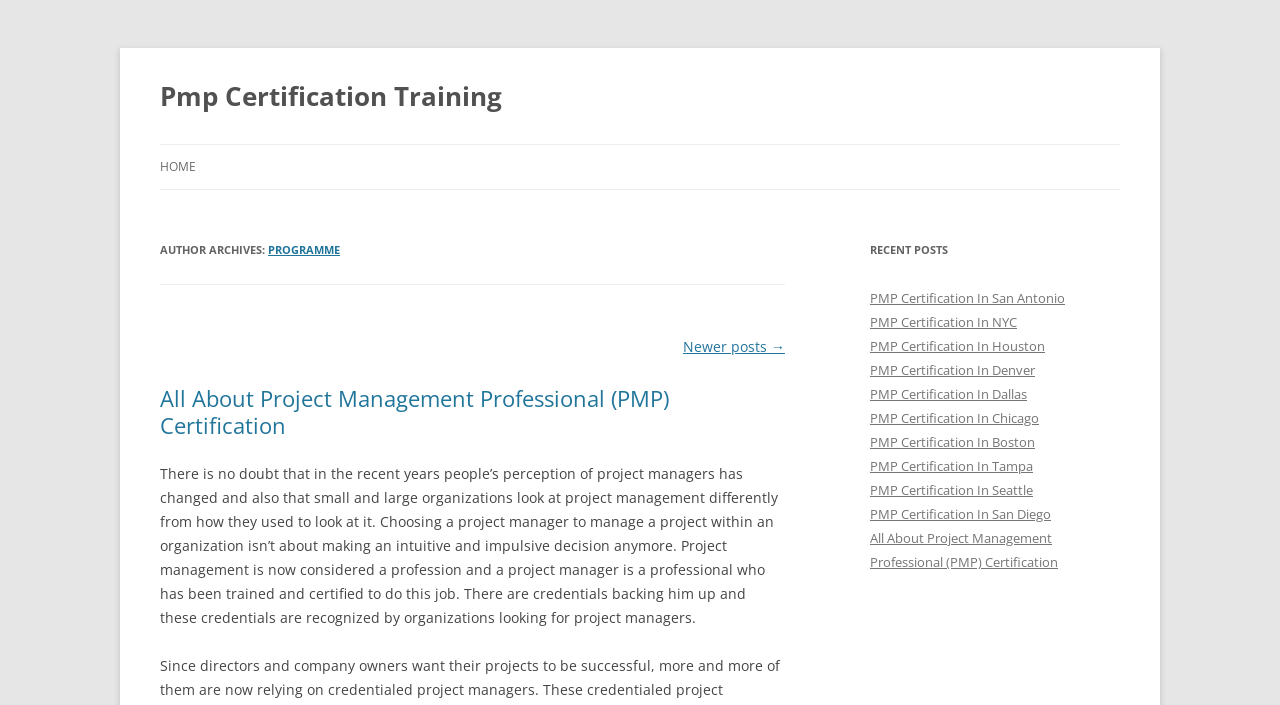Please pinpoint the bounding box coordinates for the region I should click to adhere to this instruction: "Click on Pmp Certification Training".

[0.125, 0.102, 0.392, 0.17]